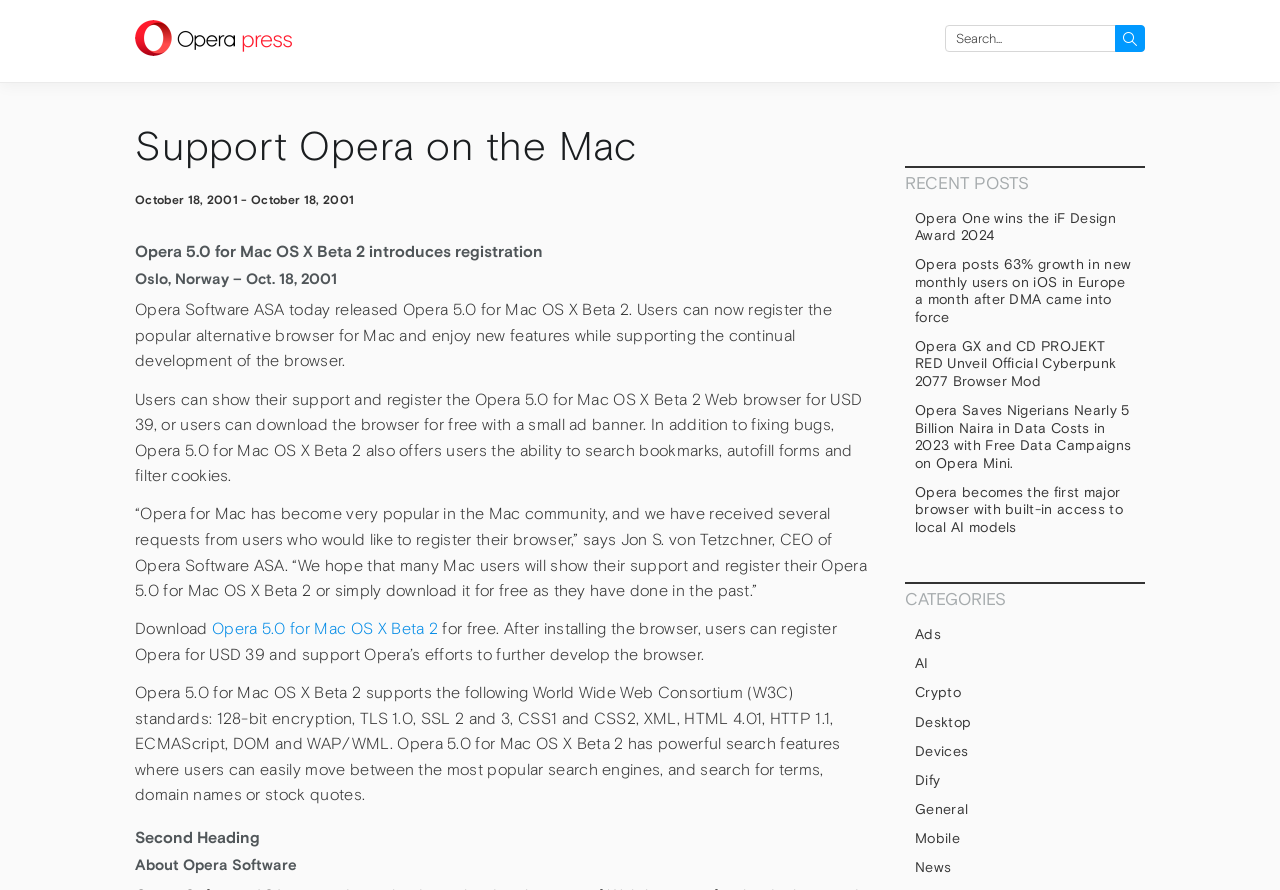Bounding box coordinates should be provided in the format (top-left x, top-left y, bottom-right x, bottom-right y) with all values between 0 and 1. Identify the bounding box for this UI element: AI

[0.707, 0.733, 0.895, 0.76]